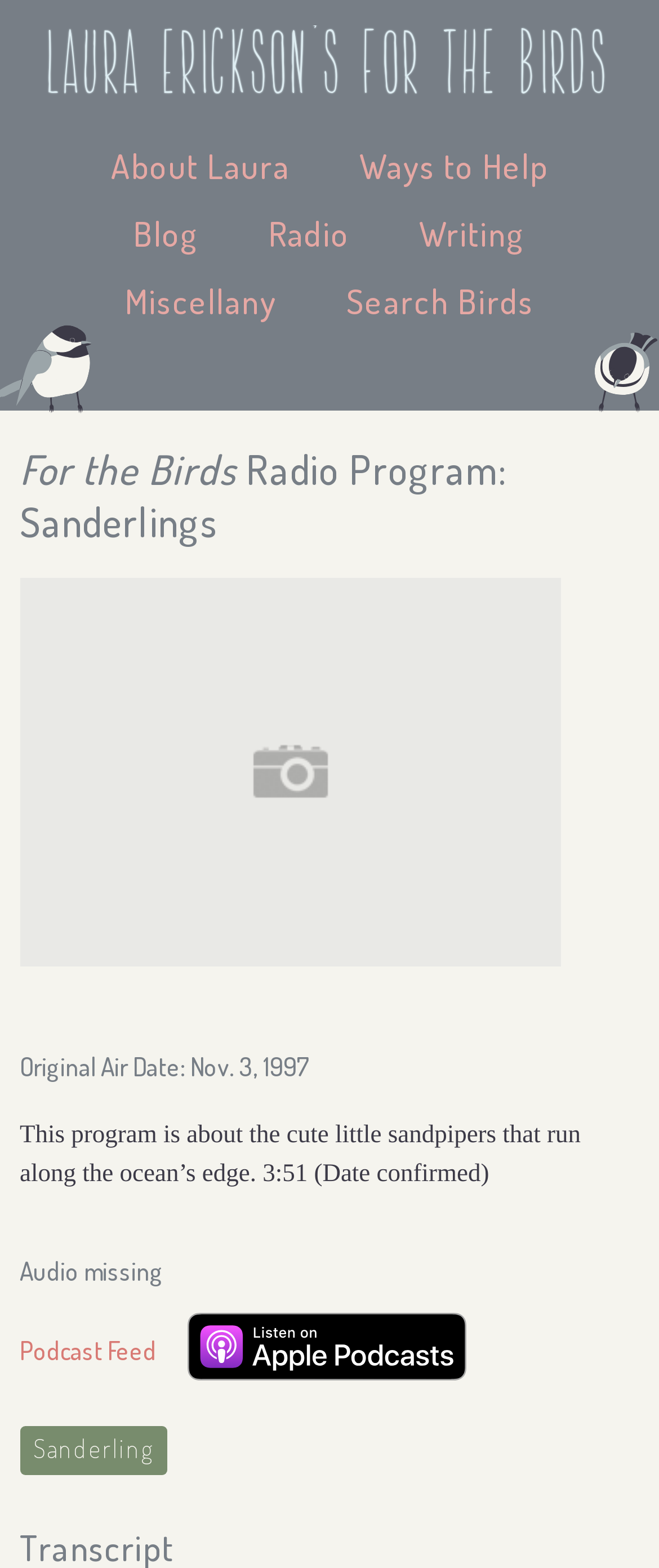Locate the bounding box coordinates of the area to click to fulfill this instruction: "read about the author". The bounding box should be presented as four float numbers between 0 and 1, in the order [left, top, right, bottom].

[0.122, 0.084, 0.486, 0.127]